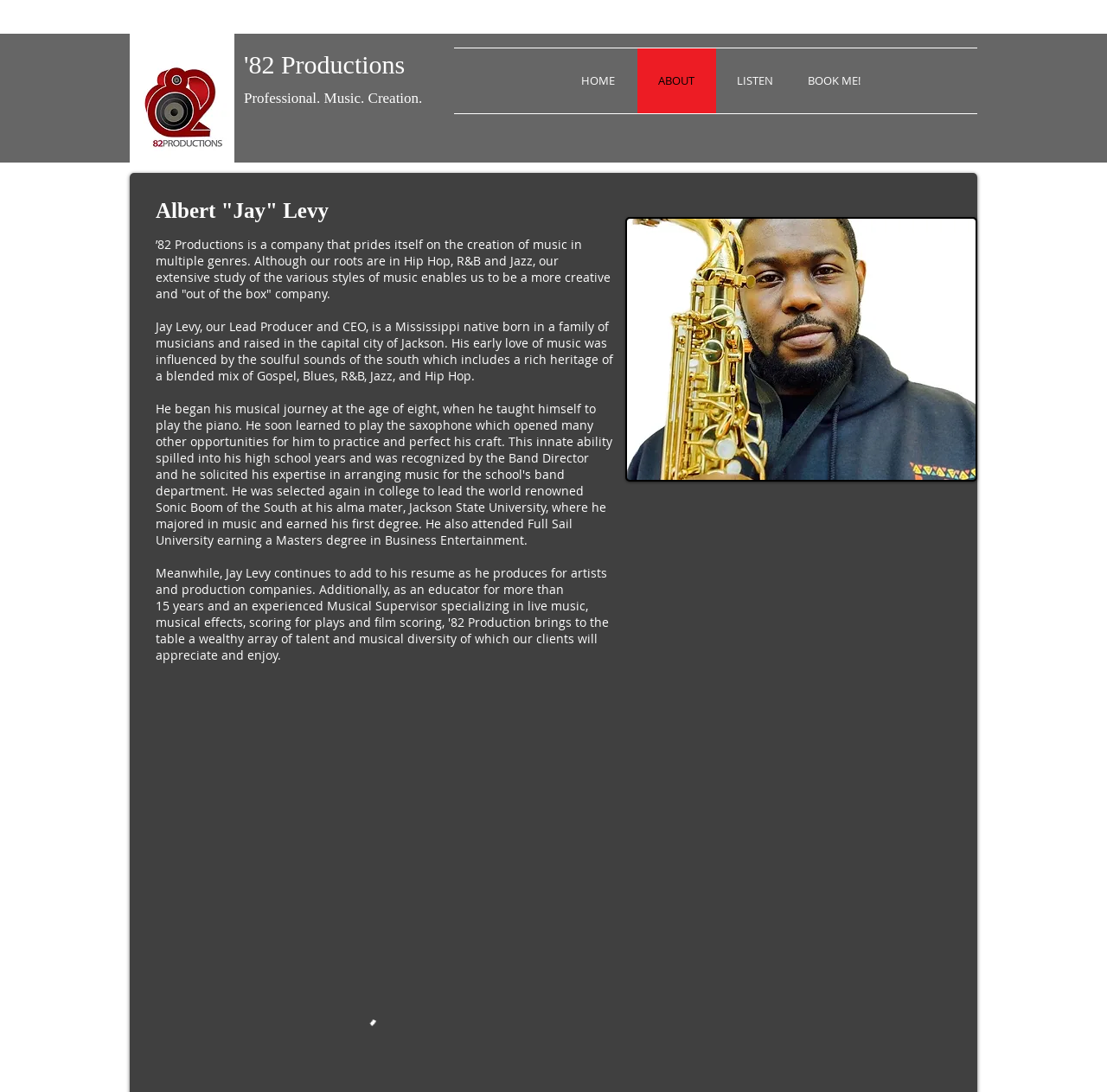What is the genre of music mentioned in the webpage? Based on the image, give a response in one word or a short phrase.

Hip Hop, R&B, Jazz